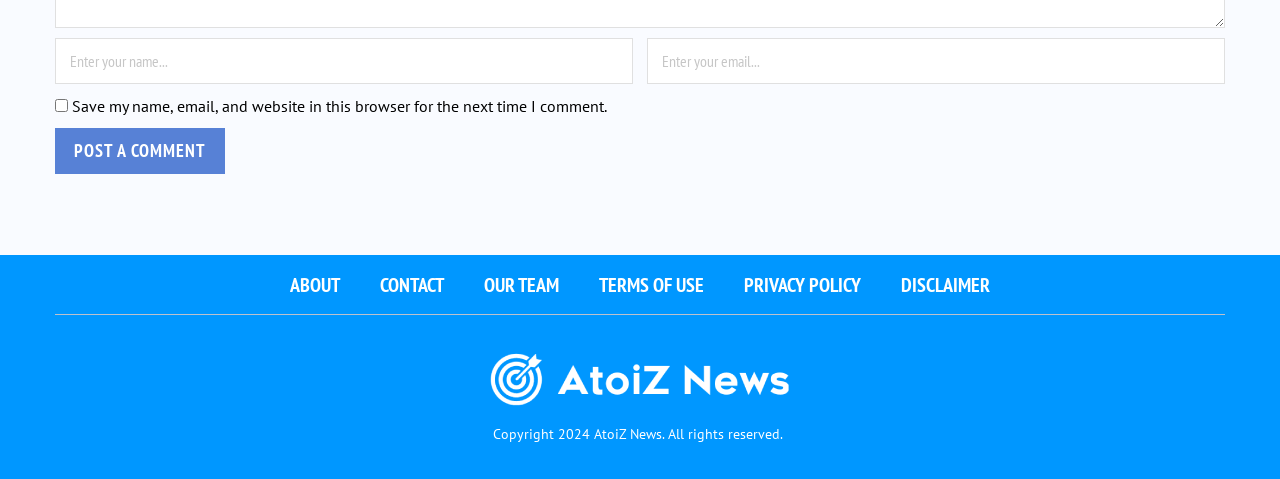Can you specify the bounding box coordinates for the region that should be clicked to fulfill this instruction: "Enter your email".

[0.505, 0.078, 0.957, 0.174]